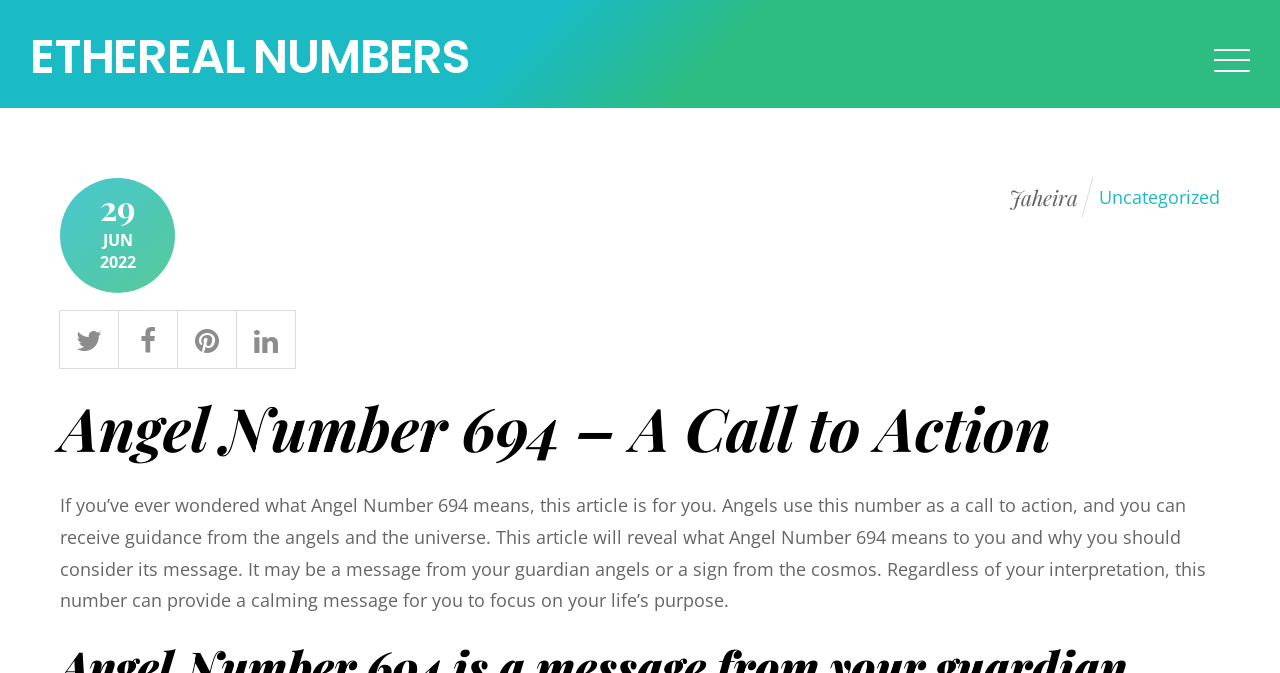Please identify the bounding box coordinates of the element's region that I should click in order to complete the following instruction: "go to Ethereal Numbers homepage". The bounding box coordinates consist of four float numbers between 0 and 1, i.e., [left, top, right, bottom].

[0.023, 0.034, 0.366, 0.134]